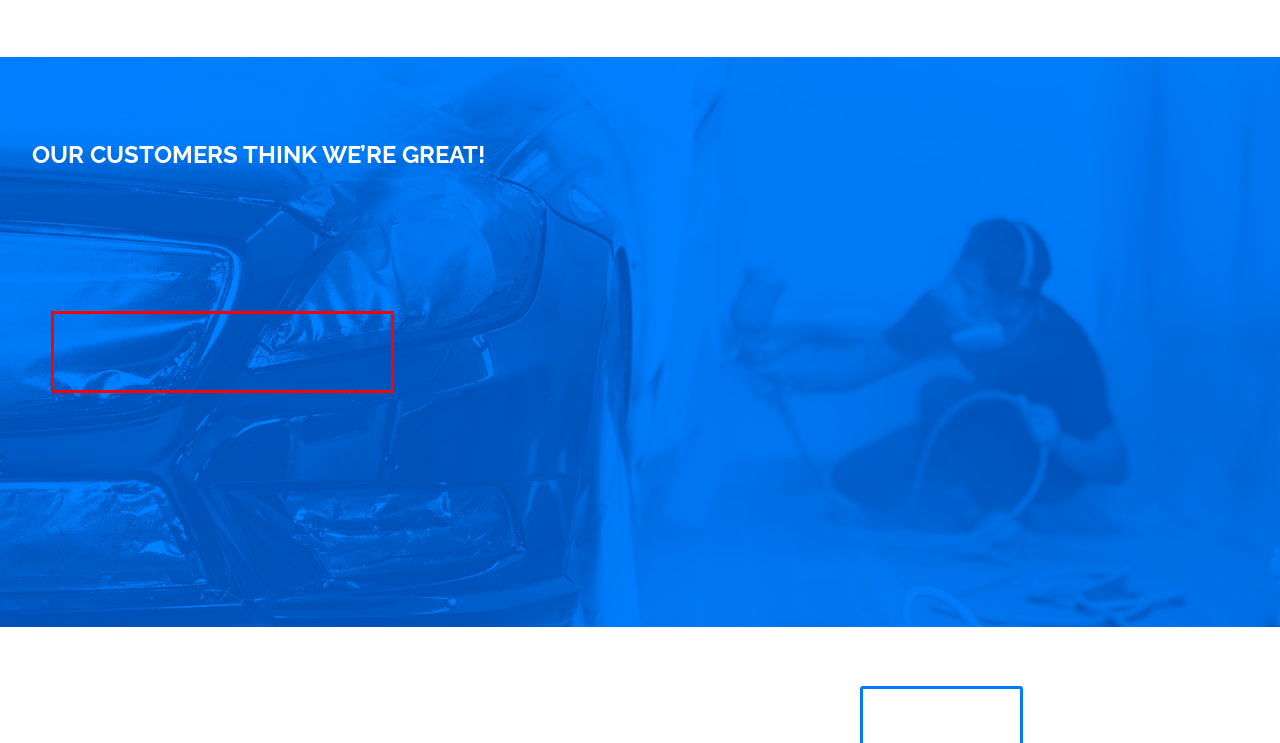Using the provided webpage screenshot, recognize the text content in the area marked by the red bounding box.

Rob and his family-owned shop did a great job fixing body work on our car, plus they also fixed another small problem, all for very fair price.